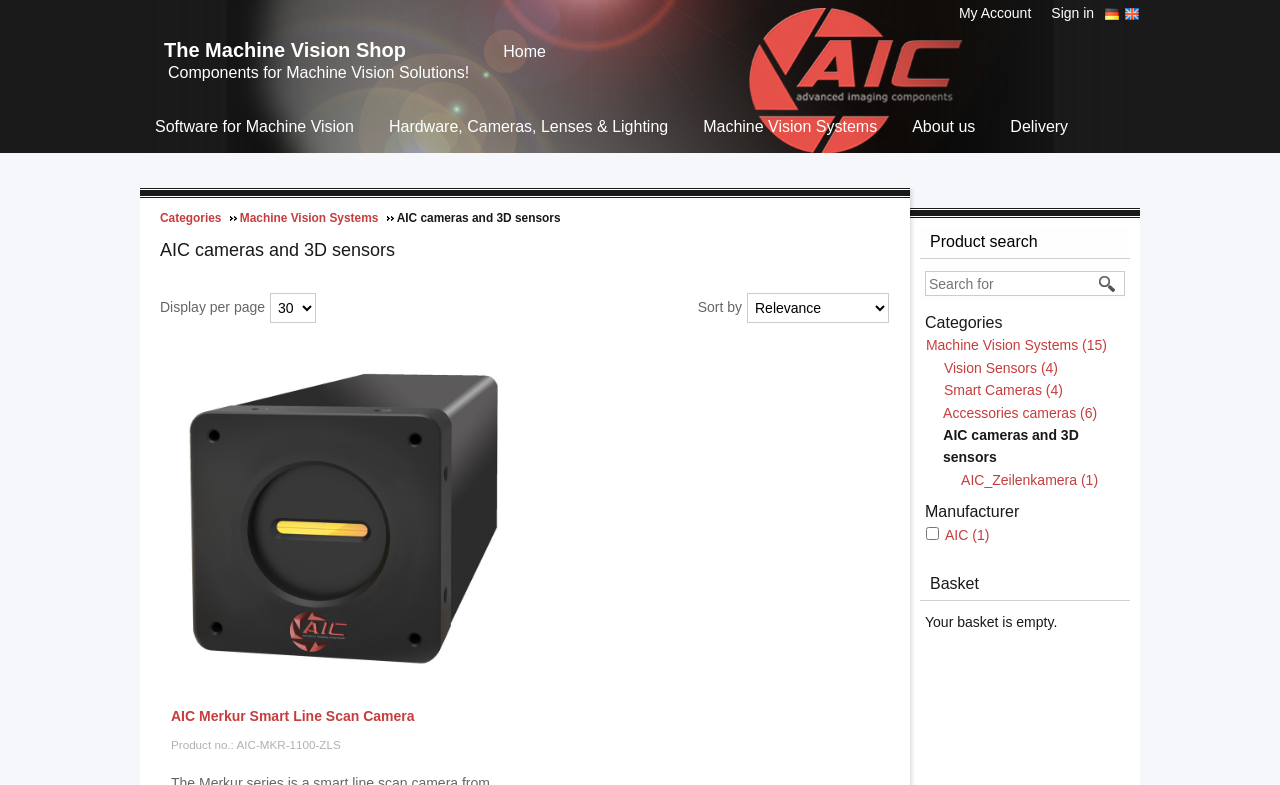Please examine the image and provide a detailed answer to the question: What is the product number of the item displayed?

The product number can be found in the static text element, which reads 'Product no.: AIC-MKR-1100-ZLS'.